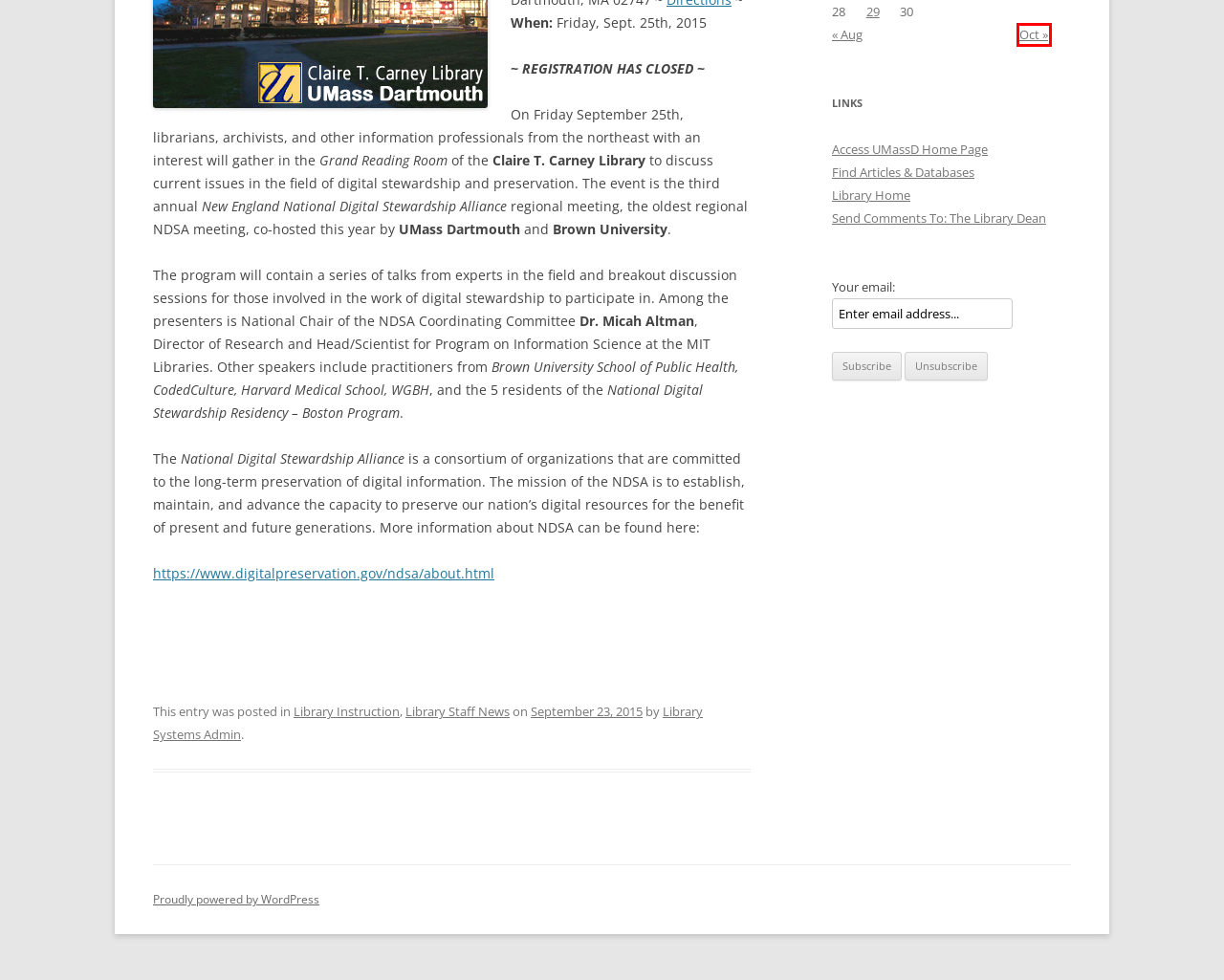Review the screenshot of a webpage which includes a red bounding box around an element. Select the description that best fits the new webpage once the element in the bounding box is clicked. Here are the candidates:
A. Library Systems Admin, Author at University Library News Blog
B. UMass Dartmouth
C. Blog Tool, Publishing Platform, and CMS – WordPress.org
D. Homepage - UMass Dartmouth | Claire T. Carney Library
E. October 2015 - University Library News Blog
F. Library Instruction Archives - University Library News Blog
G. Library Staff News Archives - University Library News Blog
H. A-Z Databases

E